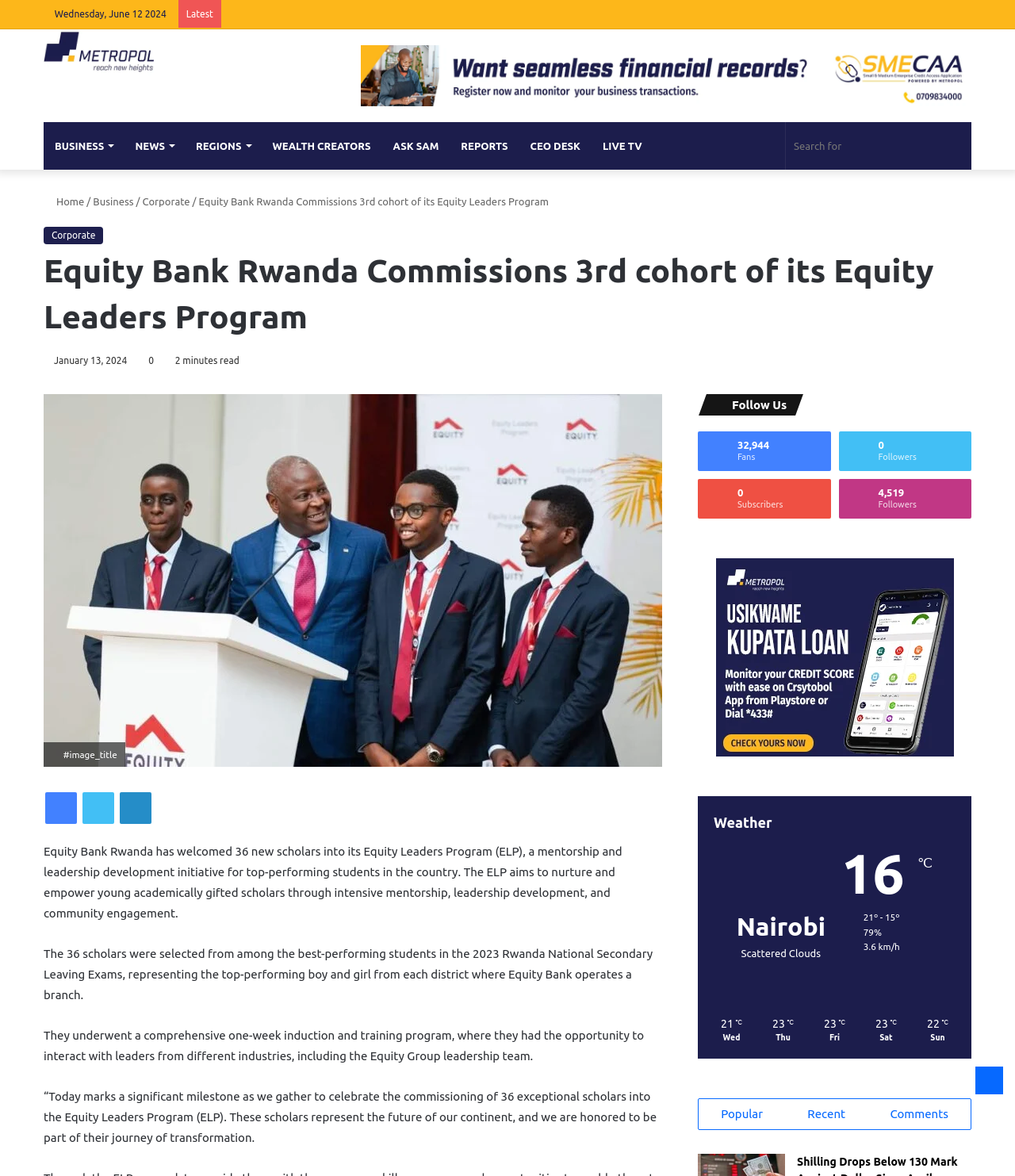Specify the bounding box coordinates for the region that must be clicked to perform the given instruction: "Check the weather".

[0.703, 0.692, 0.761, 0.706]